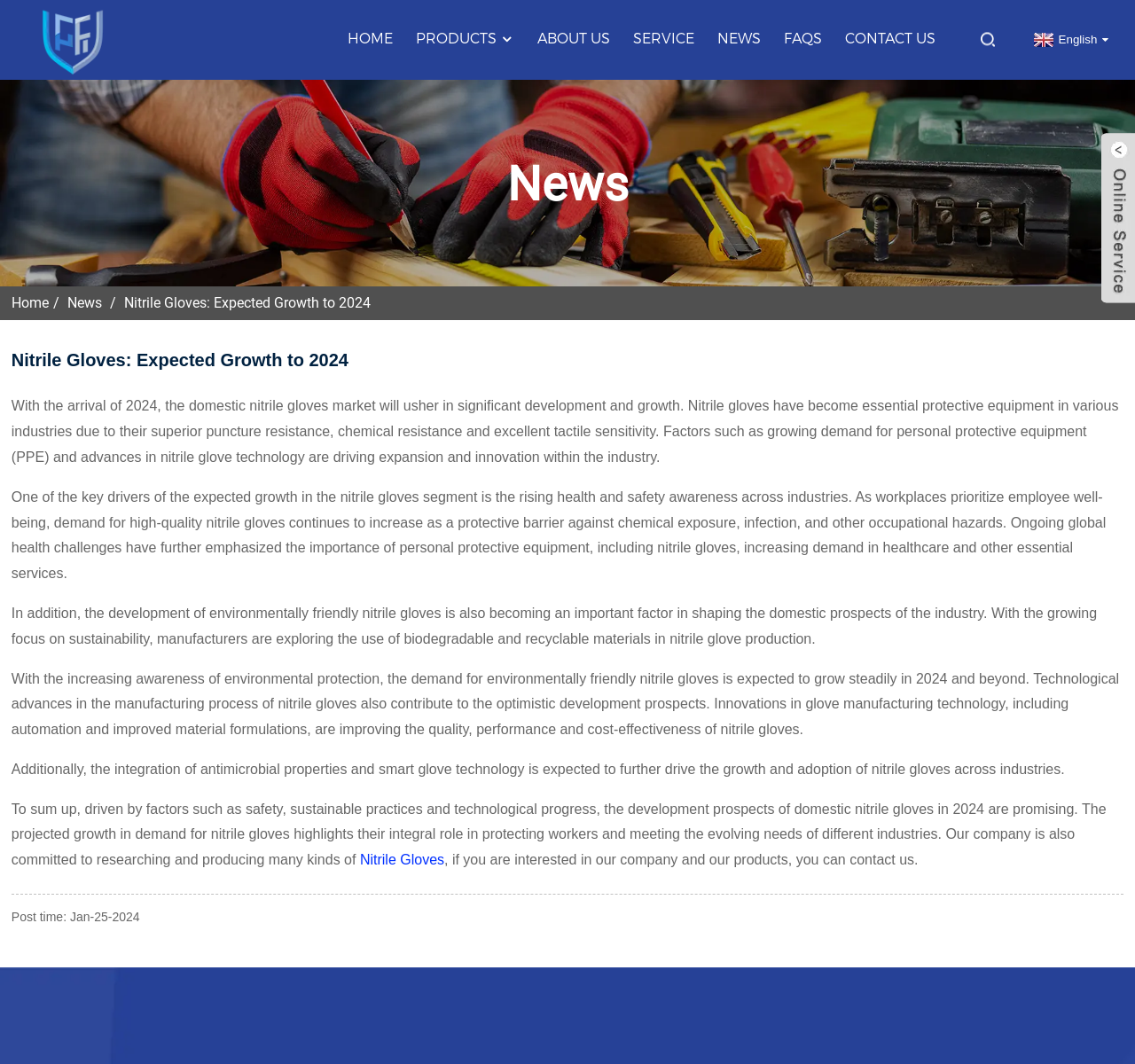Please determine the headline of the webpage and provide its content.

Nitrile Gloves: Expected Growth to 2024